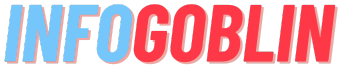What color is the word 'GOBLIN' in the logo?
Answer the question with as much detail as possible.

The logo of 'InfoGoblin' is examined, and it is observed that the word 'GOBLIN' is rendered in a bold red hue, which is a striking and dynamic color.